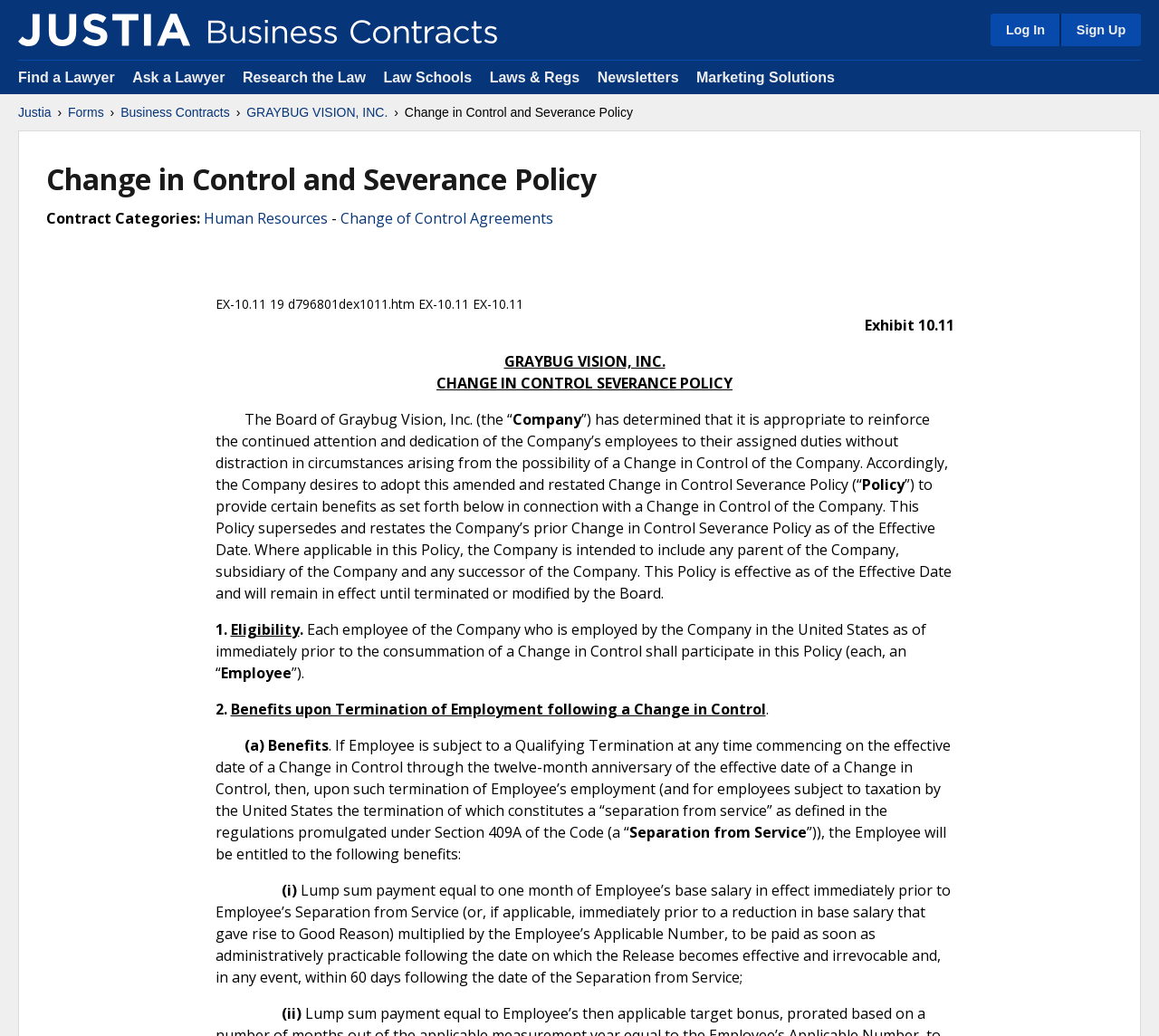Please specify the coordinates of the bounding box for the element that should be clicked to carry out this instruction: "Click on Log In". The coordinates must be four float numbers between 0 and 1, formatted as [left, top, right, bottom].

[0.855, 0.013, 0.914, 0.045]